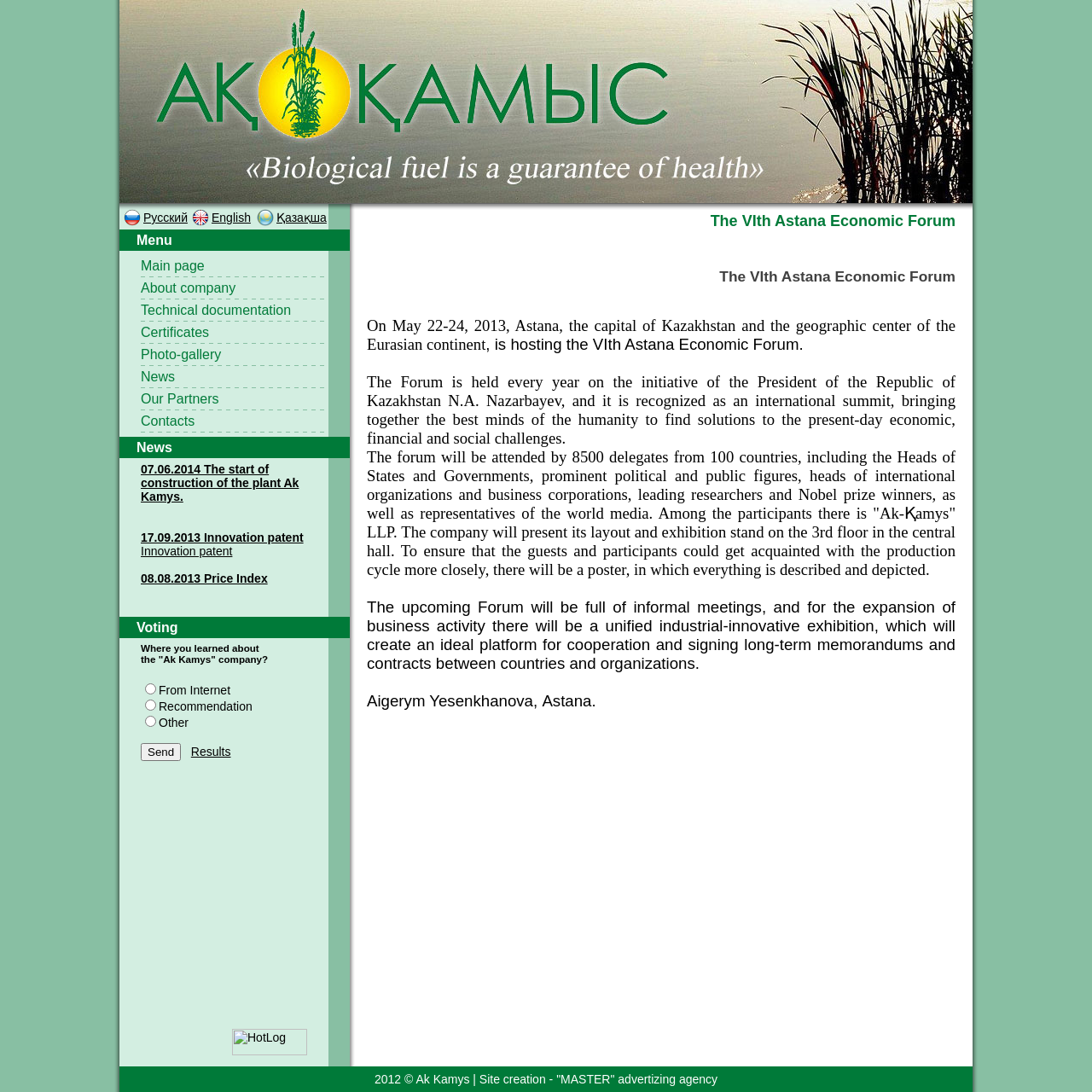What is the last item in the menu?
Using the image, provide a concise answer in one word or a short phrase.

Contacts